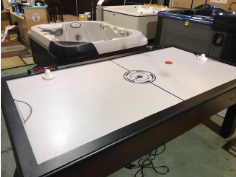What is positioned for play on the table?
Answer the question with a single word or phrase derived from the image.

Red and white pucks